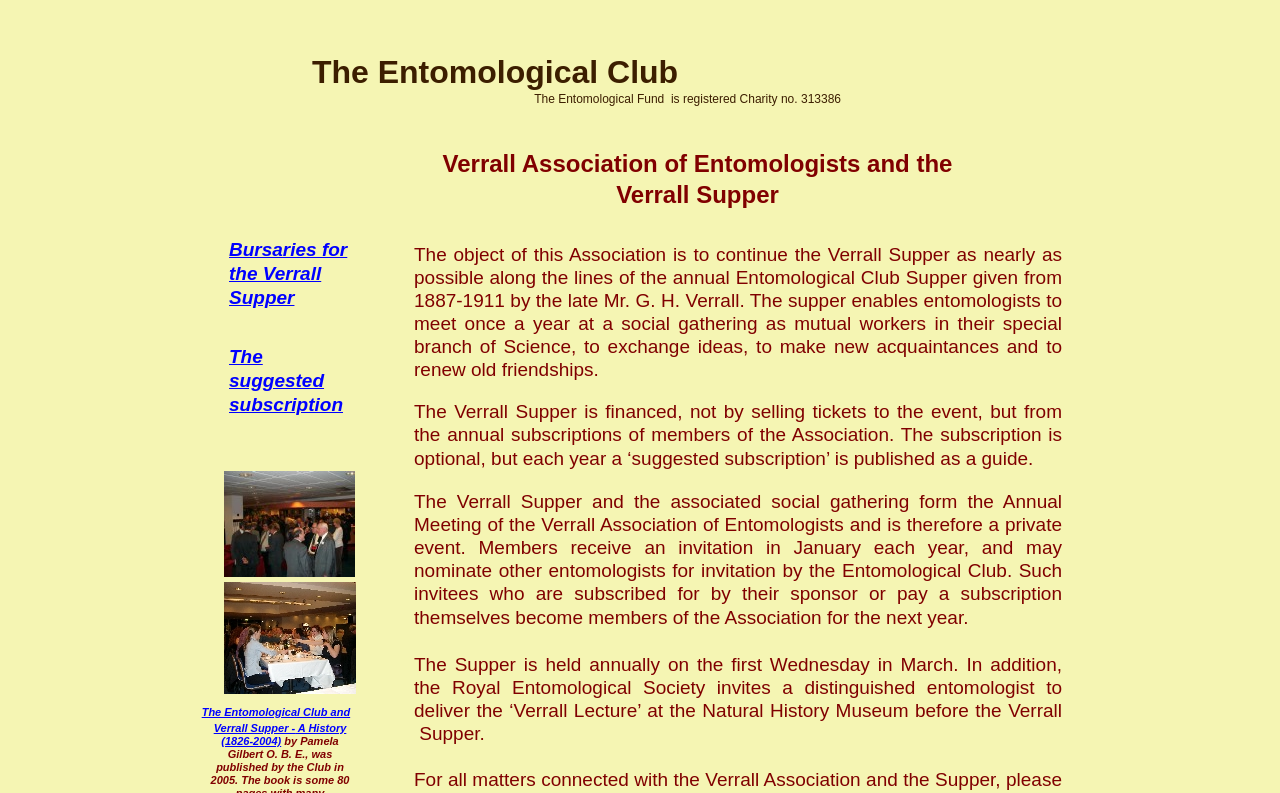When is the Verrall Supper held?
Using the image as a reference, answer the question with a short word or phrase.

First Wednesday in March